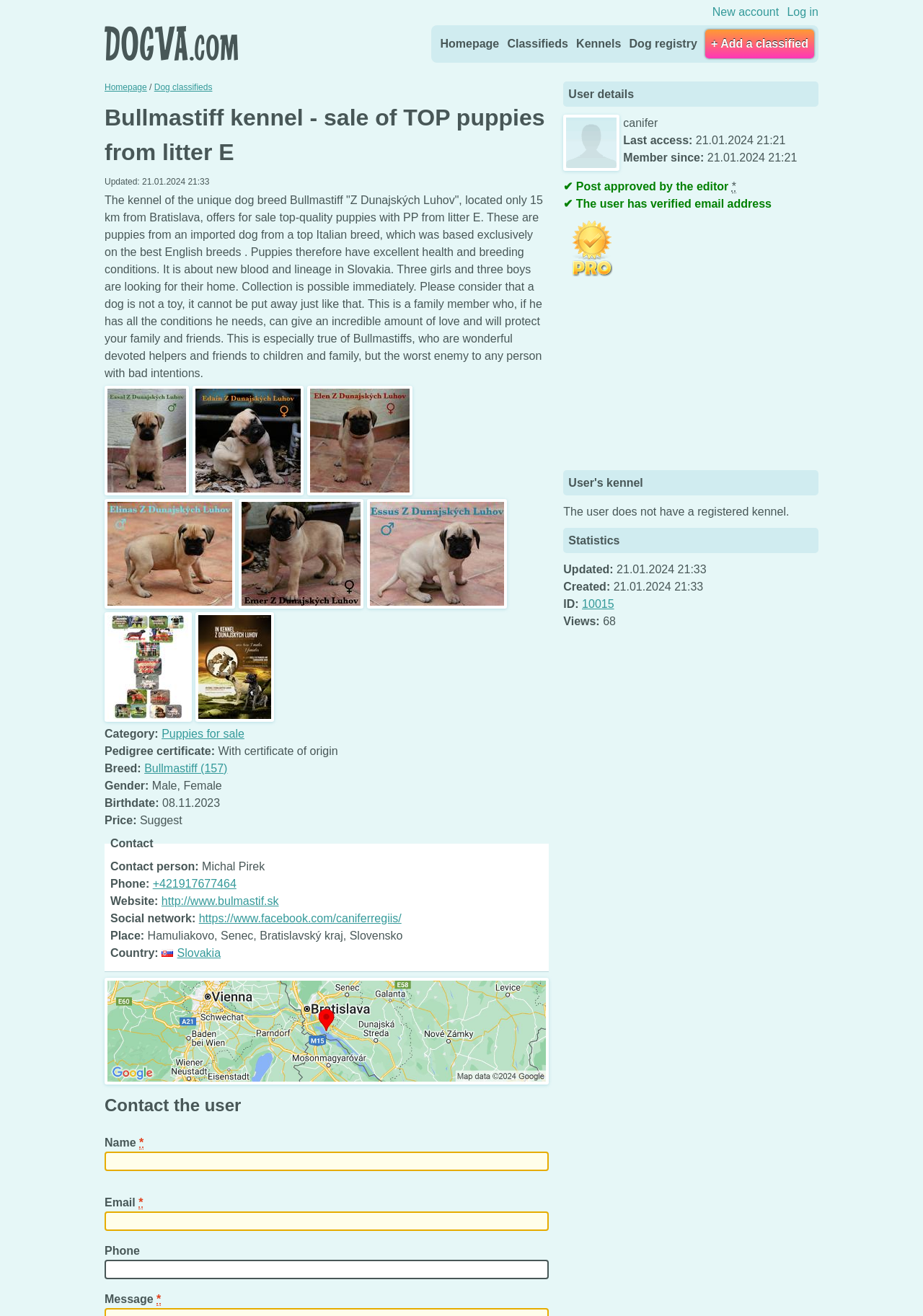Please identify the bounding box coordinates of the element's region that should be clicked to execute the following instruction: "go to profile". The bounding box coordinates must be four float numbers between 0 and 1, i.e., [left, top, right, bottom].

None